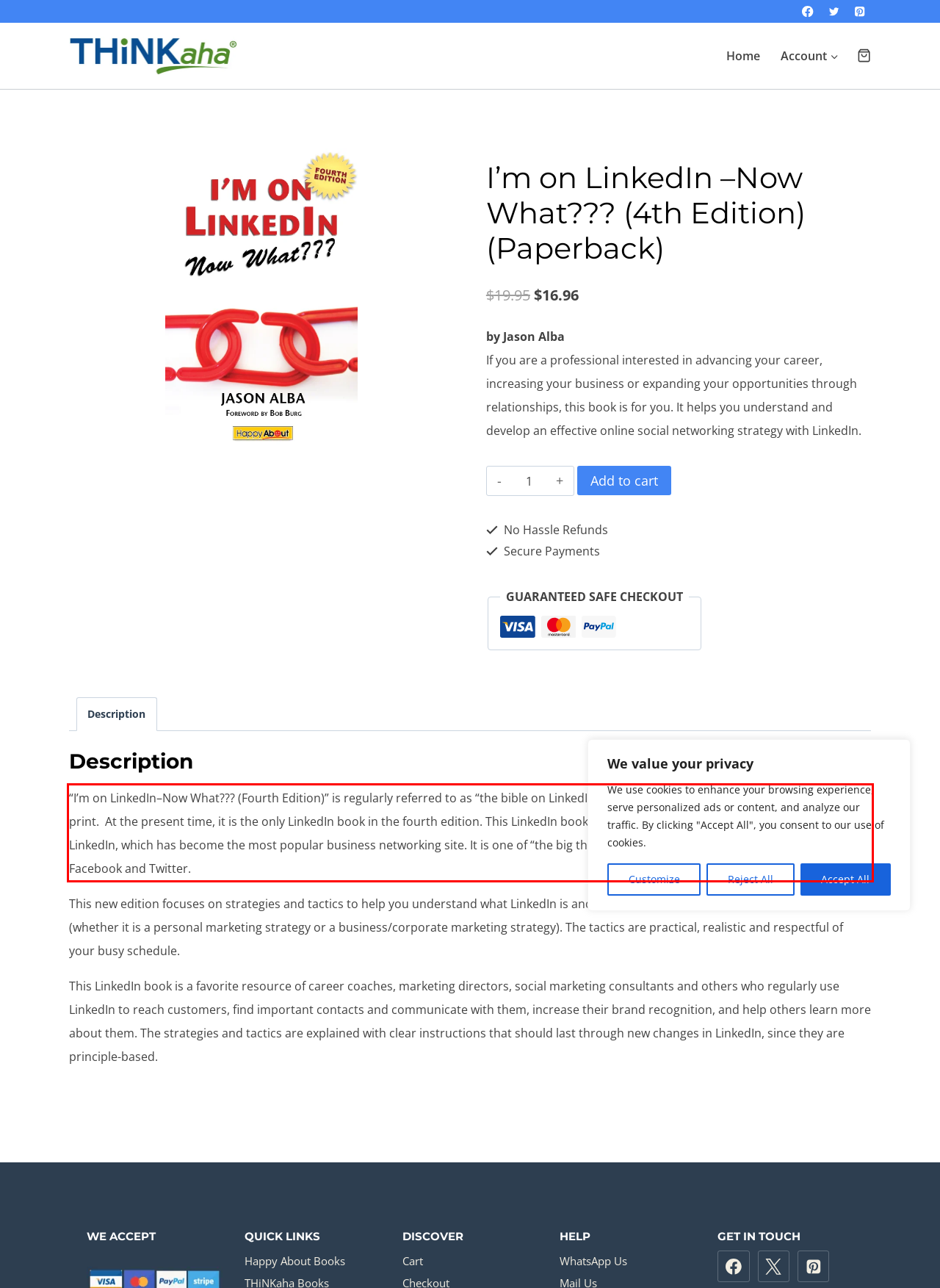You have a screenshot of a webpage where a UI element is enclosed in a red rectangle. Perform OCR to capture the text inside this red rectangle.

“I’m on LinkedIn–Now What??? (Fourth Edition)” is regularly referred to as “the bible on LinkedIn” because it was one of the first LinkedIn books in print. At the present time, it is the only LinkedIn book in the fourth edition. This LinkedIn book is designed to help you get the most out of LinkedIn, which has become the most popular business networking site. It is one of “the big three” in the social networking space, along with Facebook and Twitter.